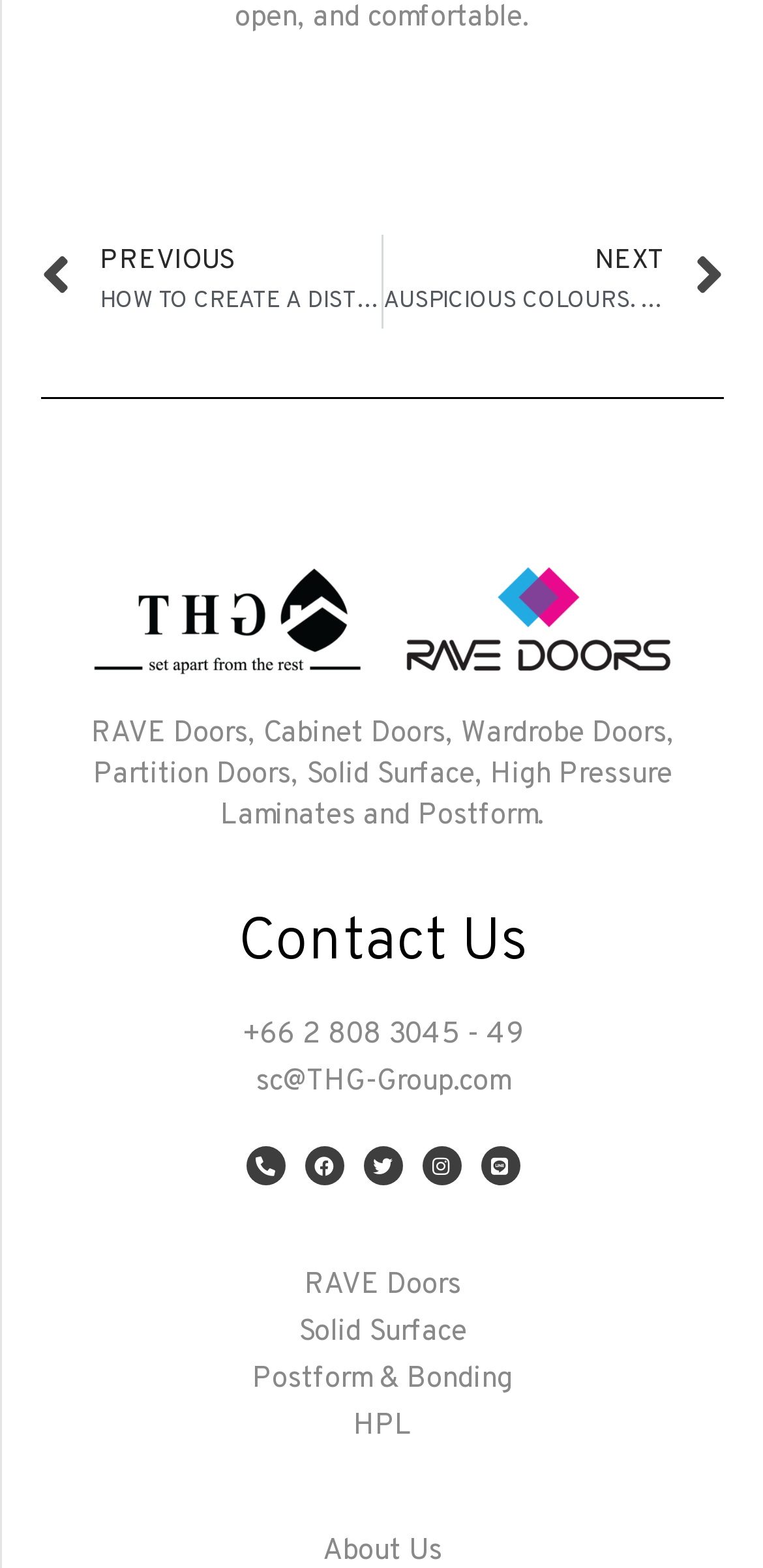What are the company's product categories?
Your answer should be a single word or phrase derived from the screenshot.

RAVE Doors, Solid Surface, Postform & Bonding, HPL